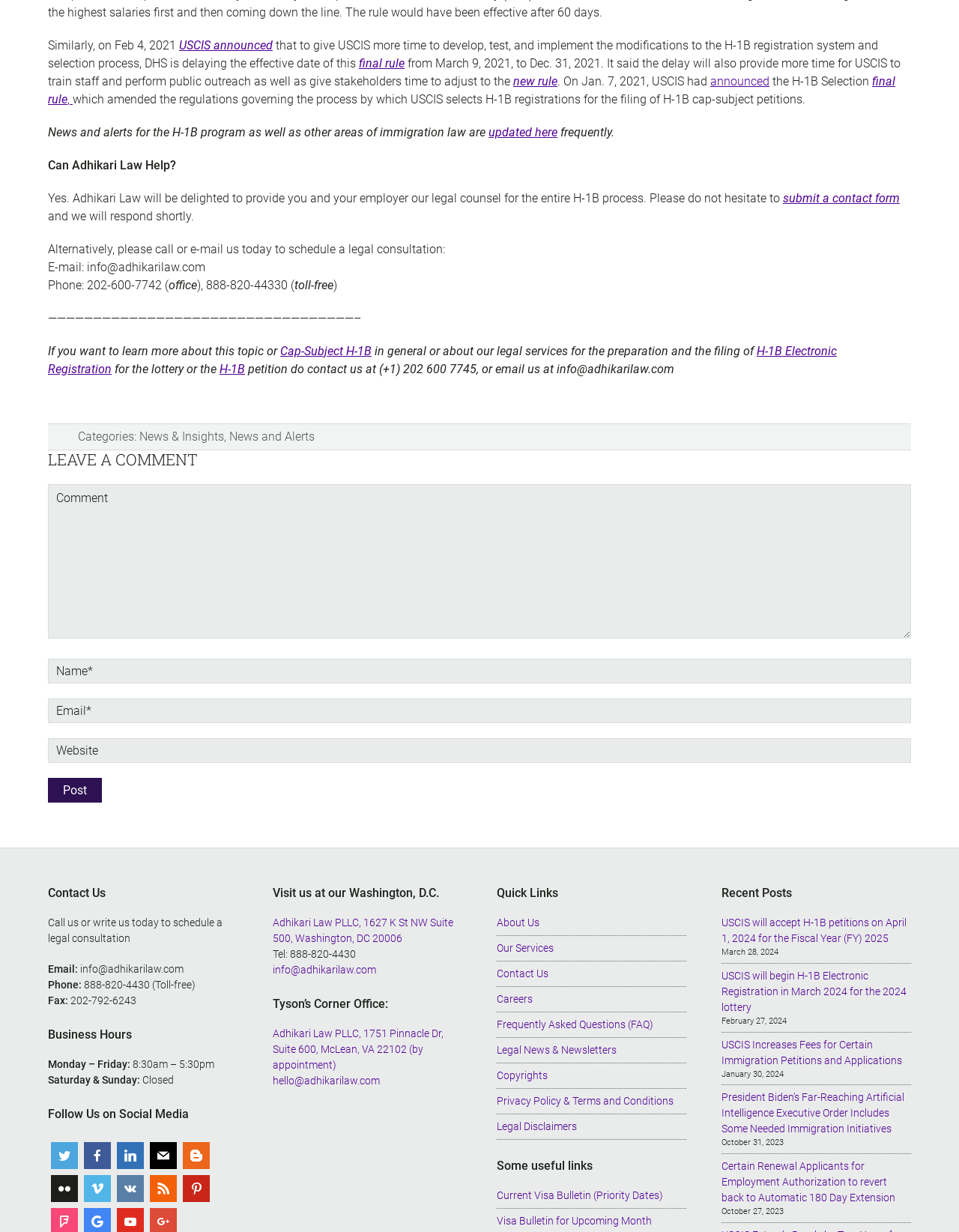Specify the bounding box coordinates of the element's area that should be clicked to execute the given instruction: "Click the 'News & Insights' link". The coordinates should be four float numbers between 0 and 1, i.e., [left, top, right, bottom].

[0.145, 0.348, 0.234, 0.36]